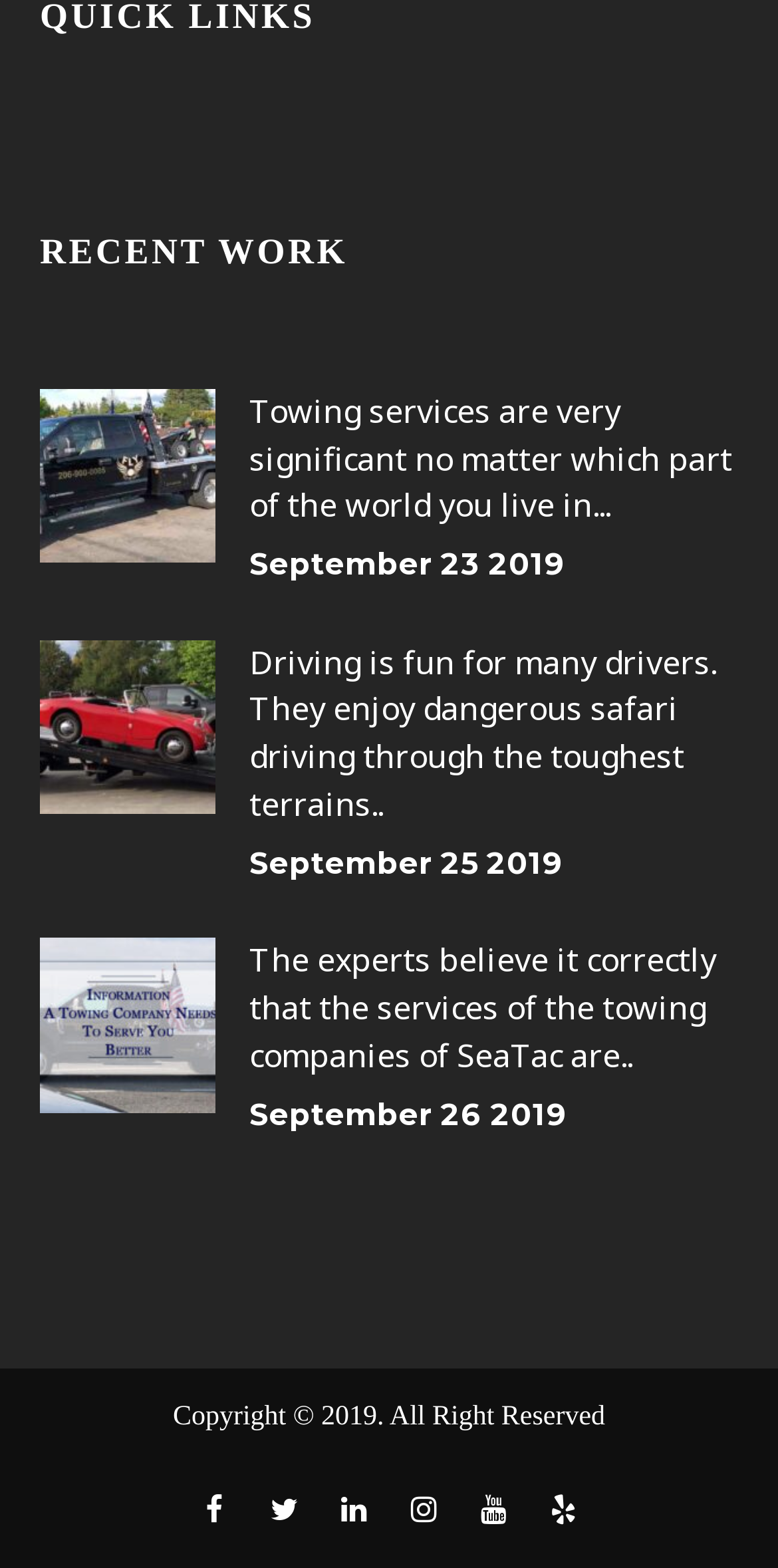Give a short answer to this question using one word or a phrase:
What is the date of the third article?

September 26 2019